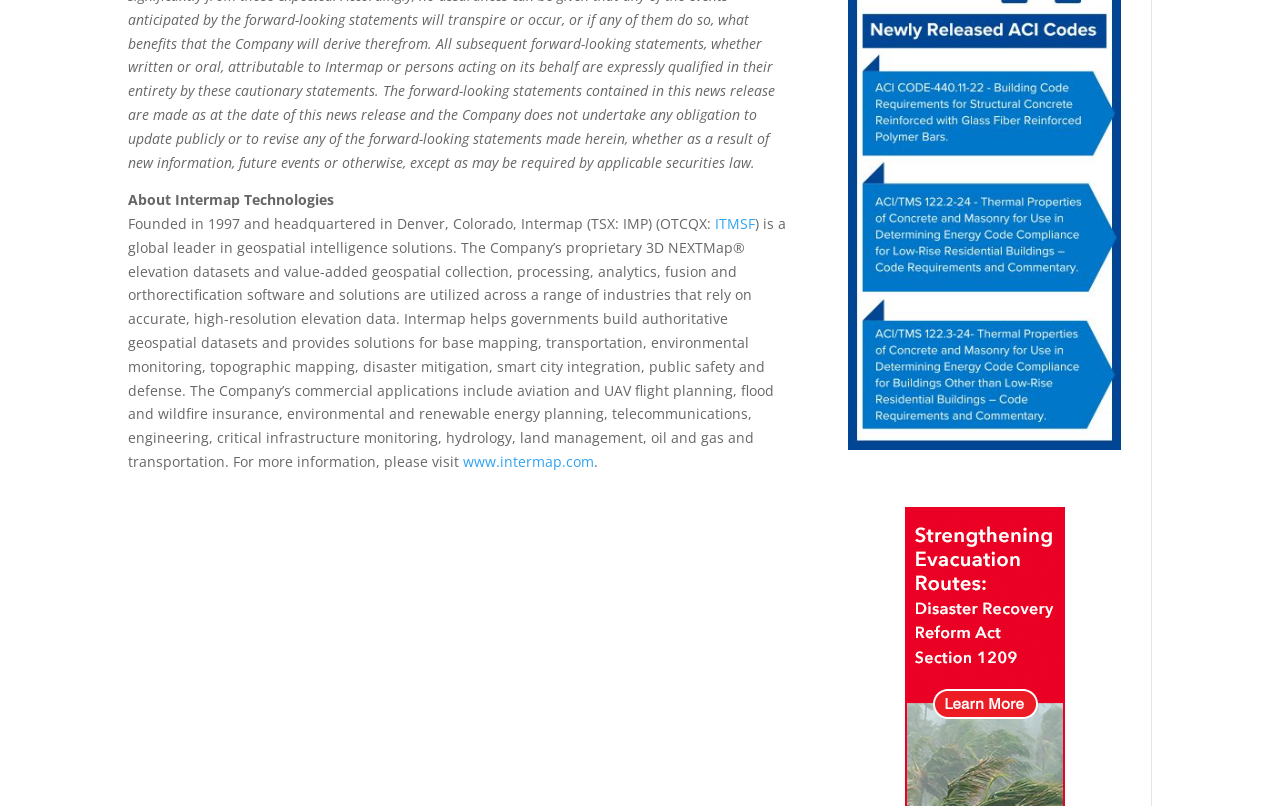Please provide a detailed answer to the question below by examining the image:
What is the URL of Intermap's website?

I found this information by looking at the link provided at the bottom of the page, which is labeled 'www.intermap.com'.